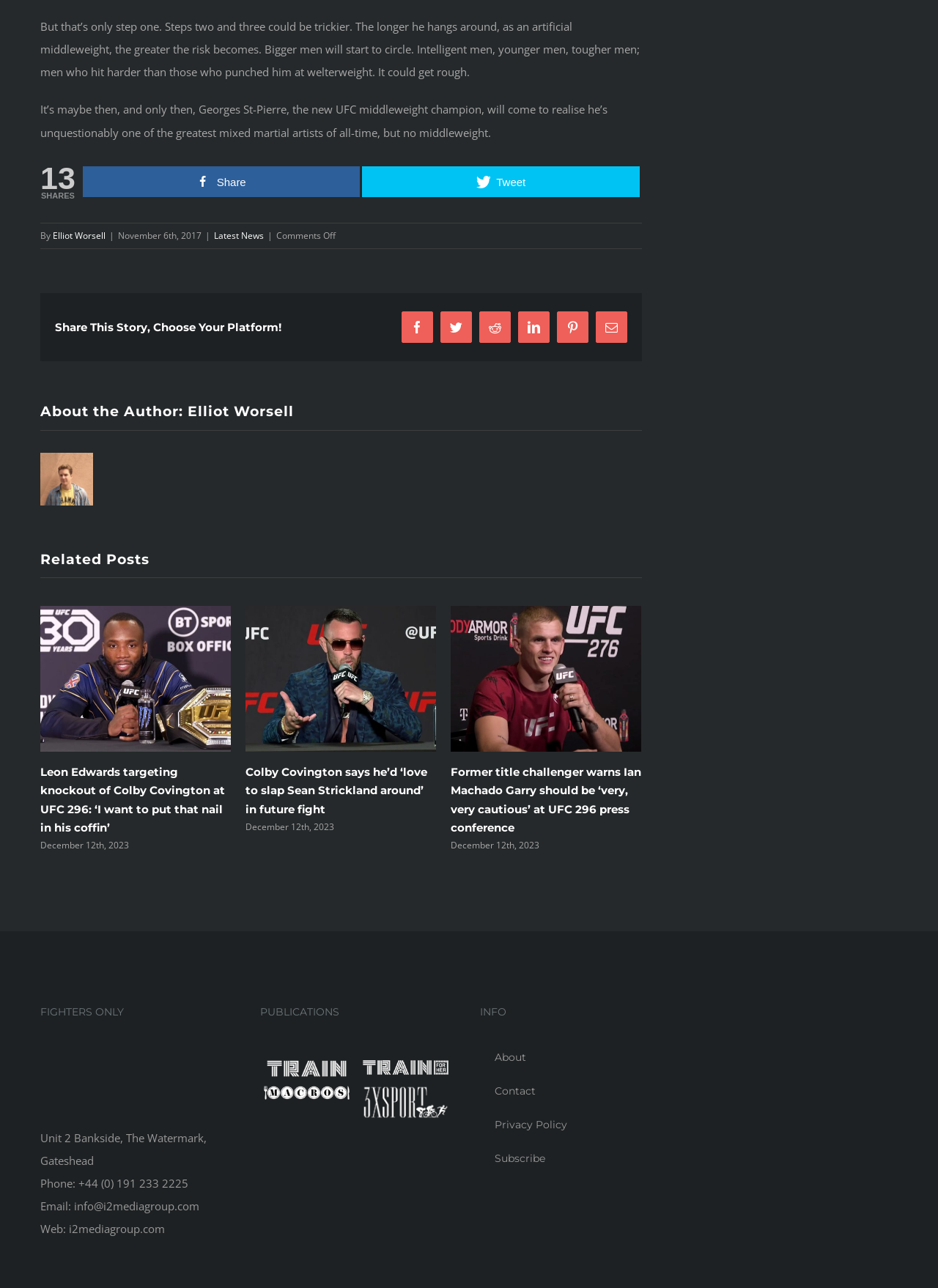Find the bounding box coordinates for the HTML element described in this sentence: "Elliot Worsell". Provide the coordinates as four float numbers between 0 and 1, in the format [left, top, right, bottom].

[0.056, 0.178, 0.112, 0.187]